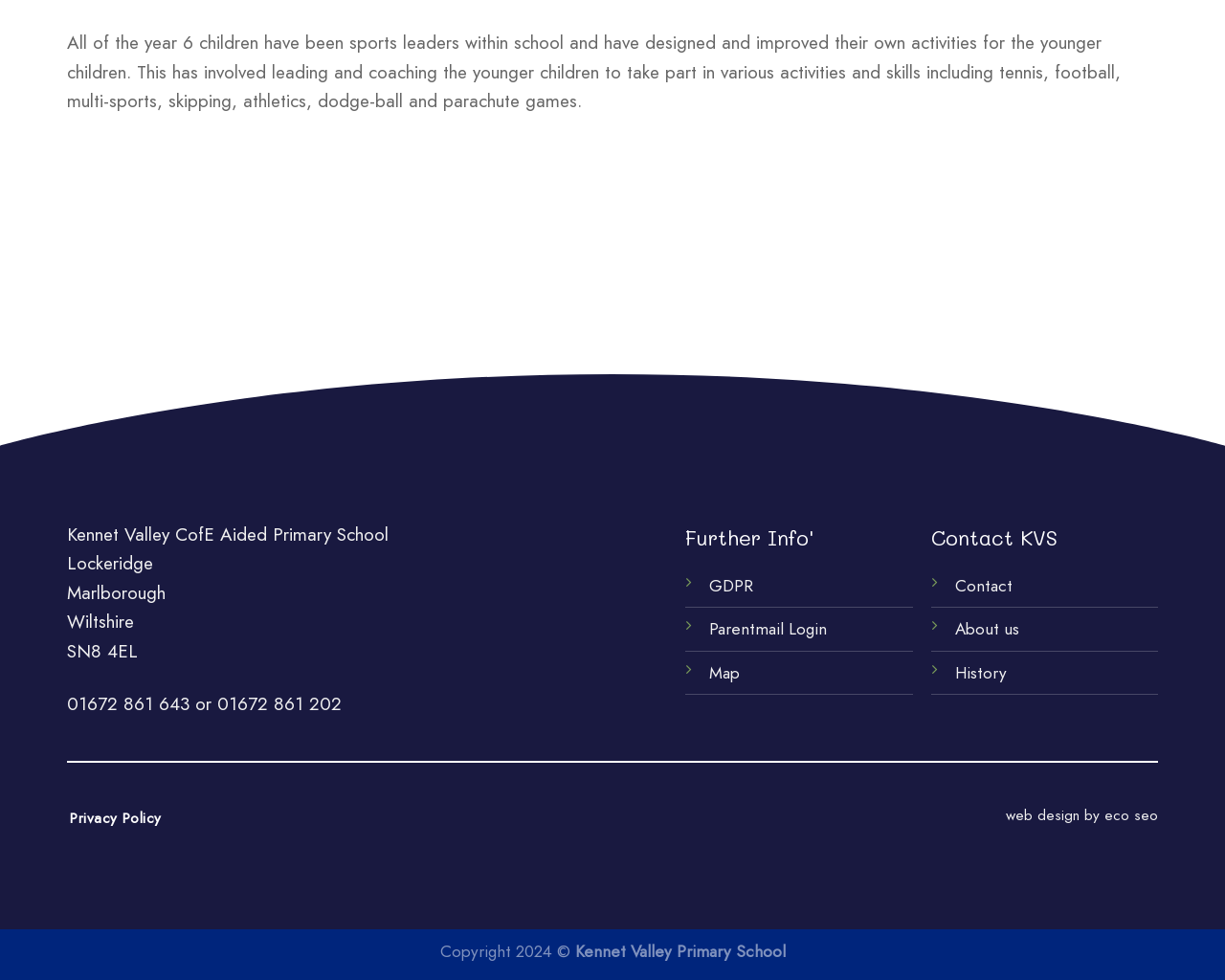What is the postcode of the school?
Provide a fully detailed and comprehensive answer to the question.

I found the answer by looking at the StaticText element with the text 'SN8 4EL' which is located below the school's address, indicating that it is the postcode of the school.